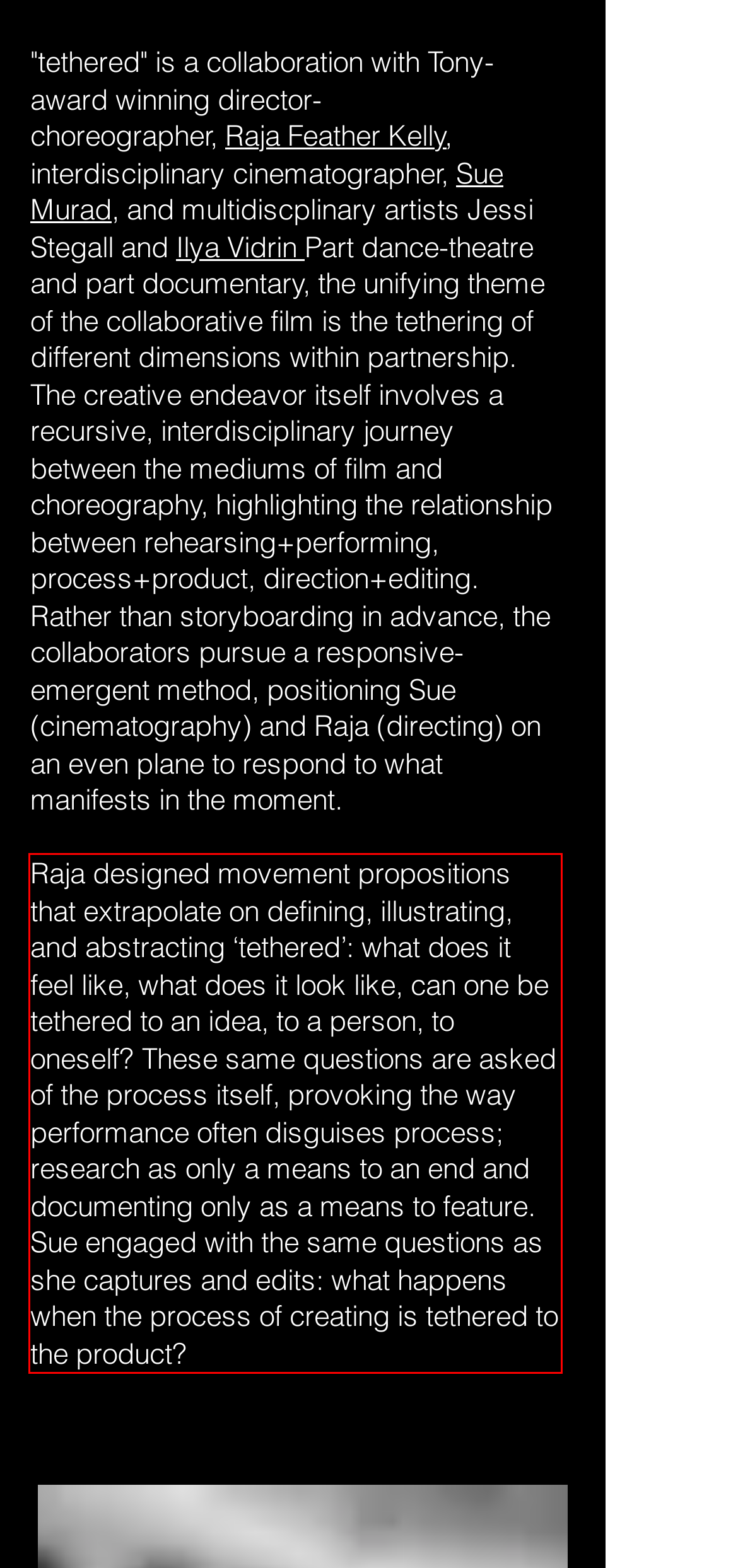Using the webpage screenshot, recognize and capture the text within the red bounding box.

Raja designed movement propositions that extrapolate on defining, illustrating, and abstracting ‘tethered’: what does it feel like, what does it look like, can one be tethered to an idea, to a person, to oneself? These same questions are asked of the process itself, provoking the way performance often disguises process; research as only a means to an end and documenting only as a means to feature. Sue engaged with the same questions as she captures and edits: what happens when the process of creating is tethered to the product?